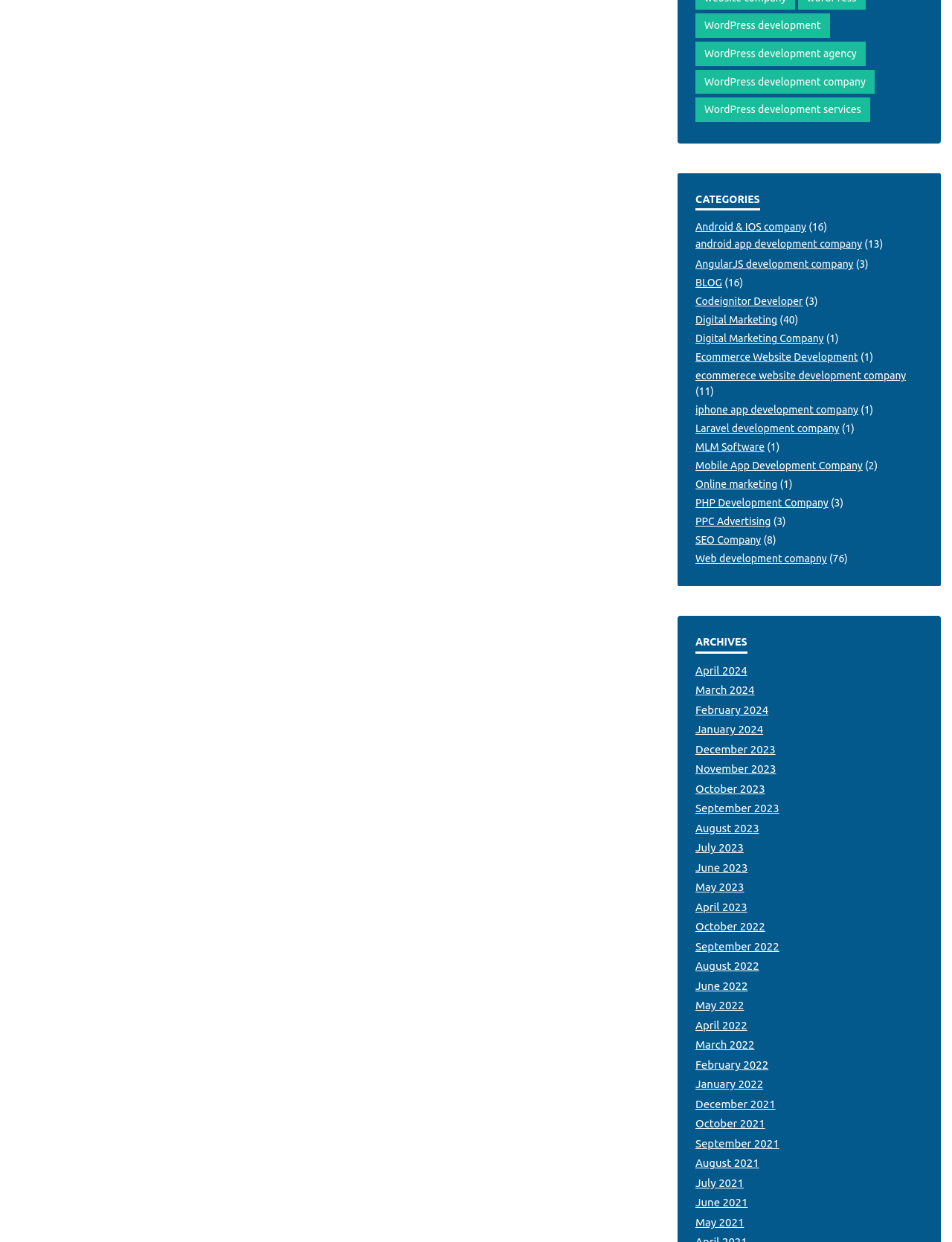Find the bounding box coordinates of the clickable region needed to perform the following instruction: "View Android & IOS company". The coordinates should be provided as four float numbers between 0 and 1, i.e., [left, top, right, bottom].

[0.73, 0.178, 0.847, 0.188]